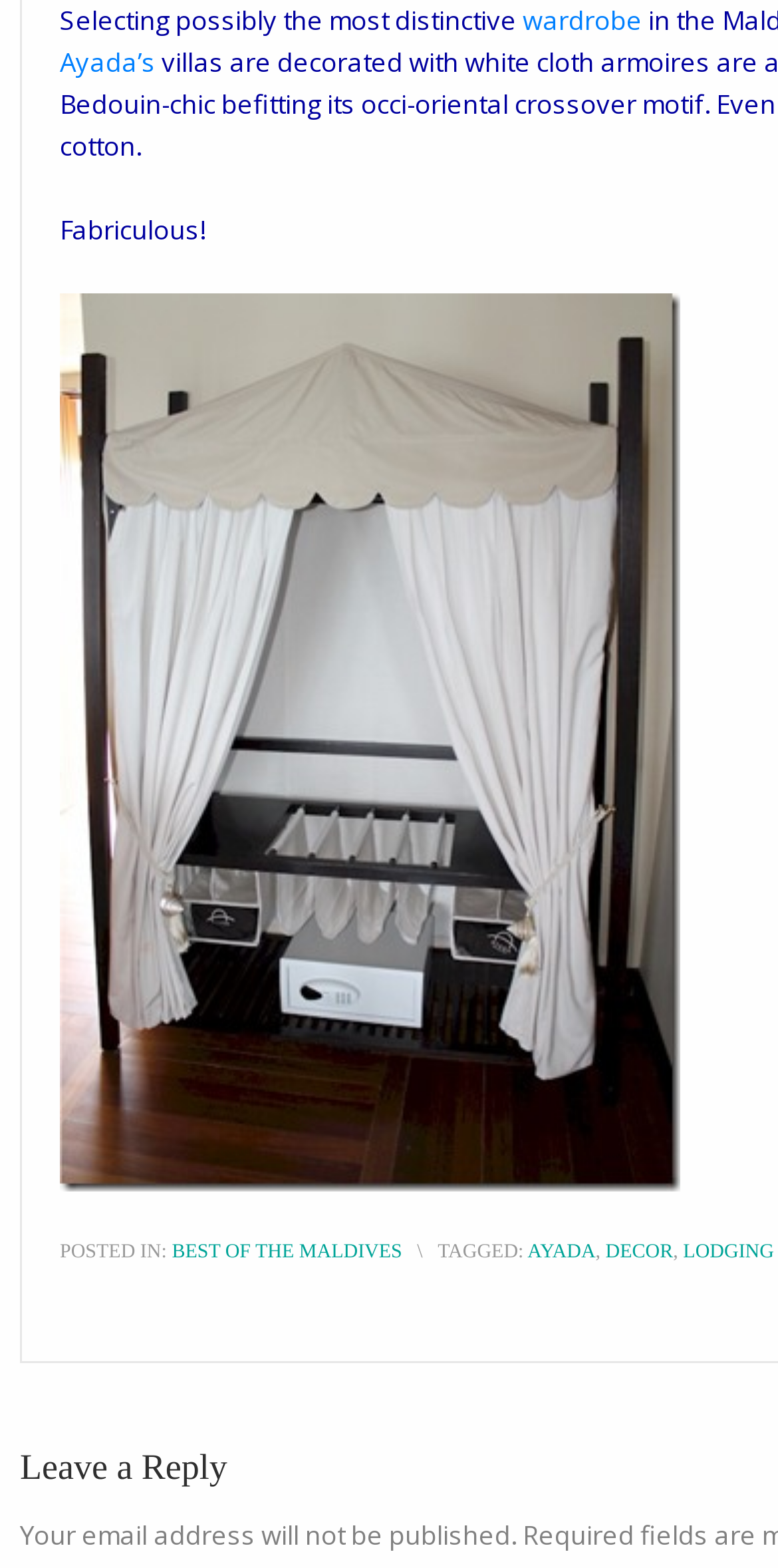Look at the image and write a detailed answer to the question: 
What is the category of the post?

The category of the post can be found in the link element with the text 'BEST OF THE MALDIVES' which is located below the title of the post, indicating that it is the category or tag of the post.